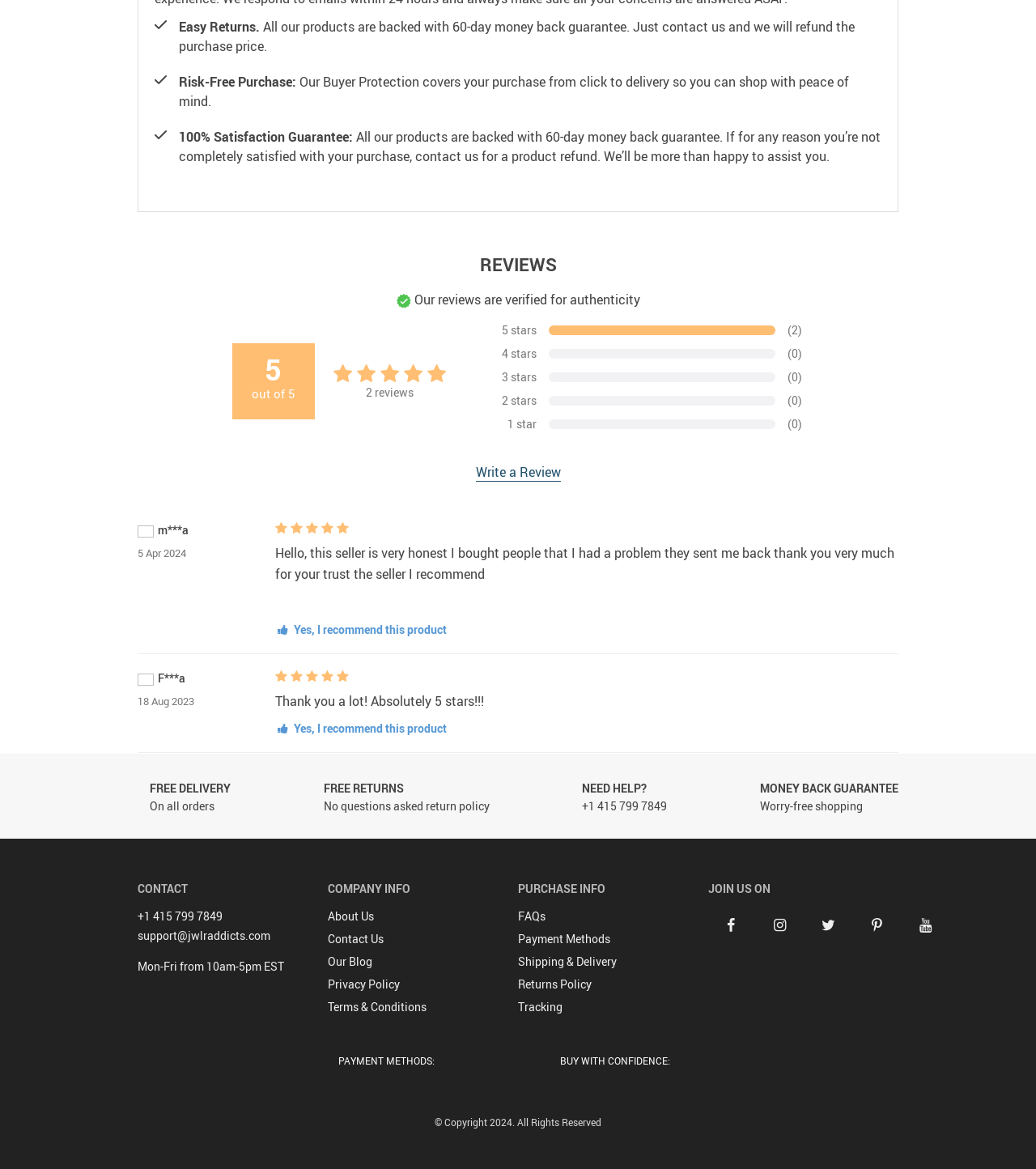Please find the bounding box coordinates of the section that needs to be clicked to achieve this instruction: "Check the 'FAQs'".

[0.5, 0.777, 0.527, 0.791]